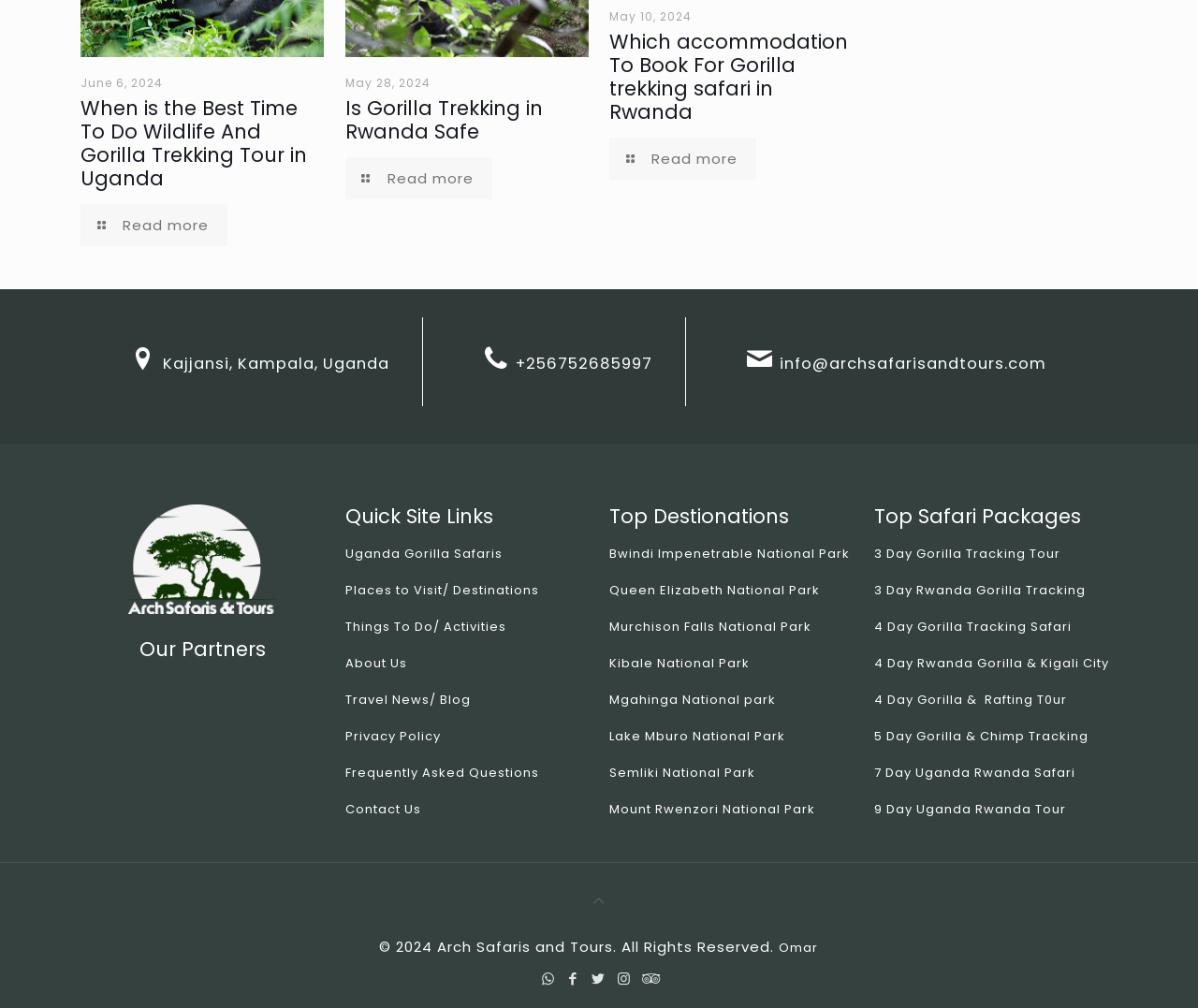Please give the bounding box coordinates of the area that should be clicked to fulfill the following instruction: "Contact 'Arch Safaris and Tours'". The coordinates should be in the format of four float numbers from 0 to 1, i.e., [left, top, right, bottom].

[0.65, 0.35, 0.873, 0.371]